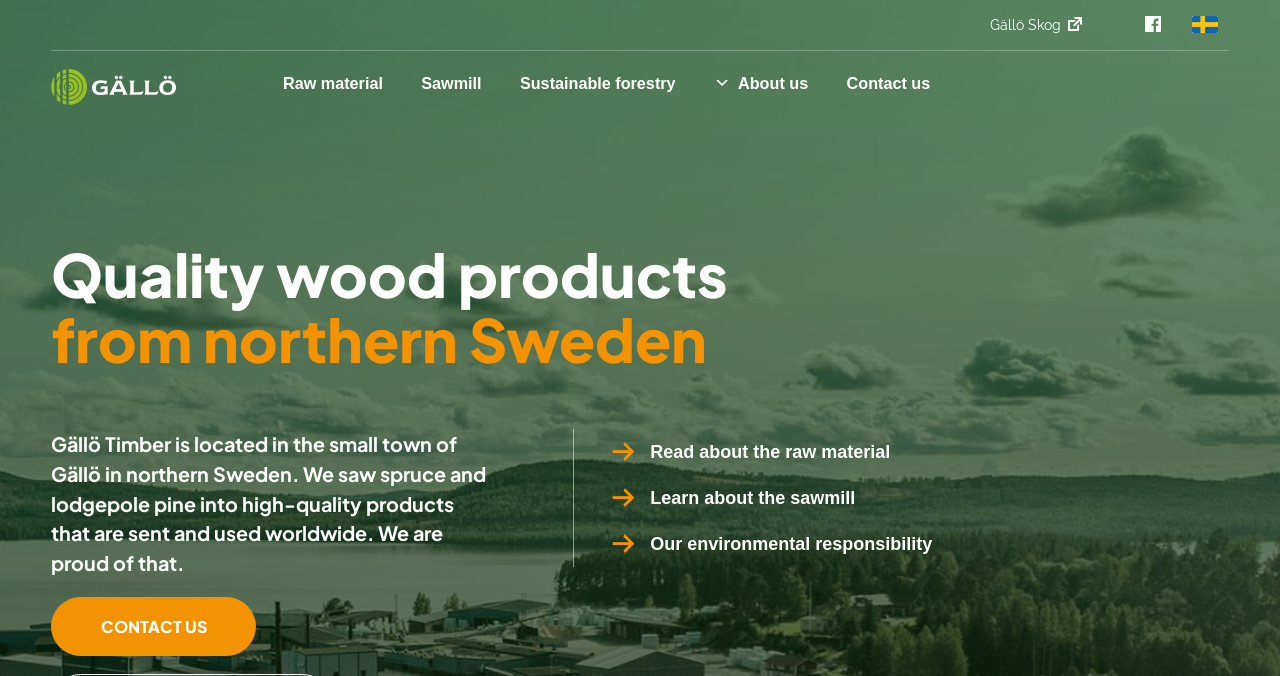Please identify the bounding box coordinates of the clickable area that will fulfill the following instruction: "Go to Gällö Skog". The coordinates should be in the format of four float numbers between 0 and 1, i.e., [left, top, right, bottom].

[0.774, 0.024, 0.848, 0.051]